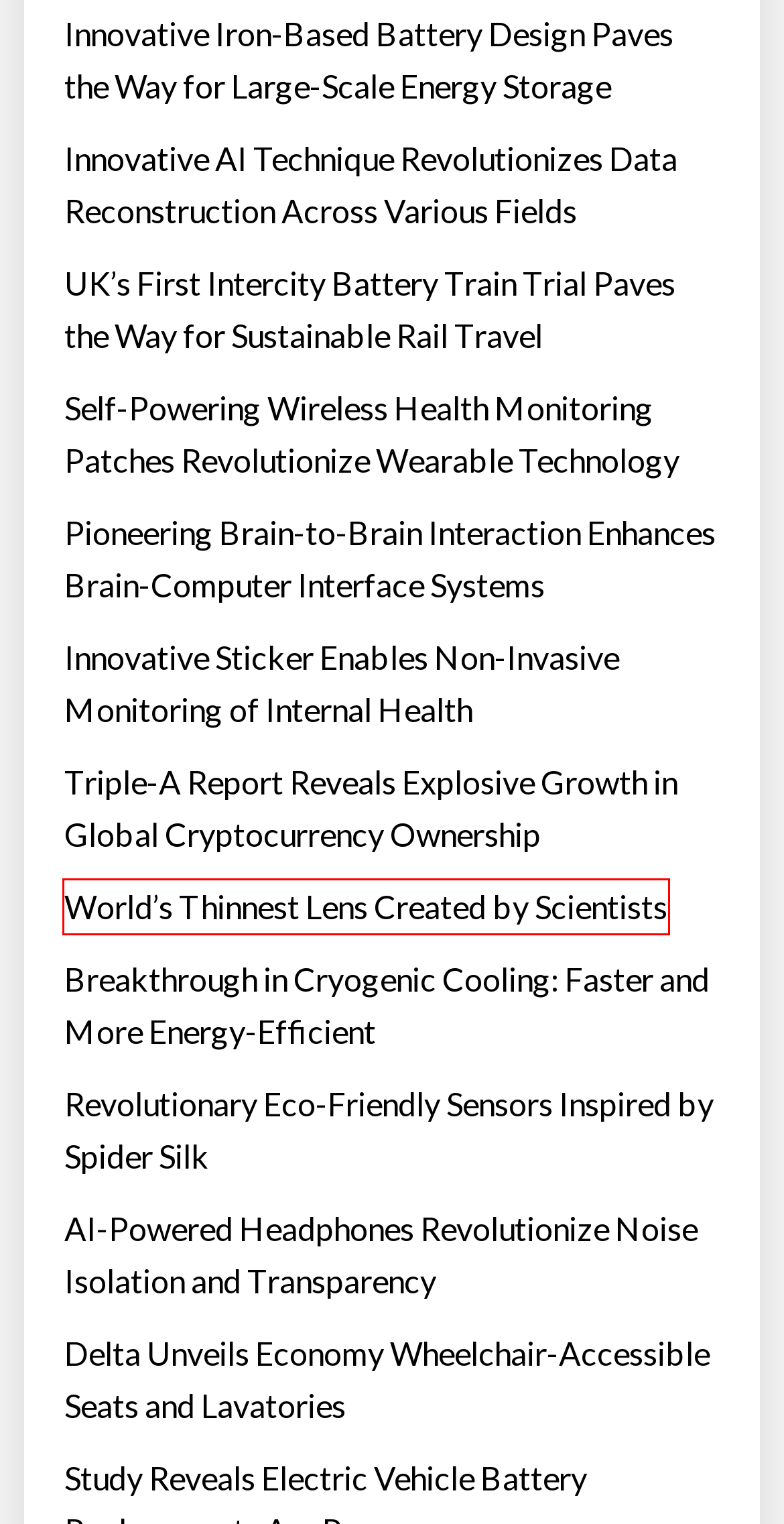Given a screenshot of a webpage featuring a red bounding box, identify the best matching webpage description for the new page after the element within the red box is clicked. Here are the options:
A. Innovative AI Technique Revolutionizes Data Reconstruction Across Various Fields – Impact Lab
B. Pioneering Brain-to-Brain Interaction Enhances Brain-Computer Interface Systems – Impact Lab
C. World’s Thinnest Lens Created by Scientists – Impact Lab
D. Self-Powering Wireless Health Monitoring Patches Revolutionize Wearable Technology – Impact Lab
E. Breakthrough in Cryogenic Cooling: Faster and More Energy-Efficient – Impact Lab
F. Delta Unveils Economy Wheelchair-Accessible Seats and Lavatories – Impact Lab
G. Triple-A Report Reveals Explosive Growth in Global Cryptocurrency Ownership – Impact Lab
H. Innovative Sticker Enables Non-Invasive Monitoring of Internal Health – Impact Lab

C